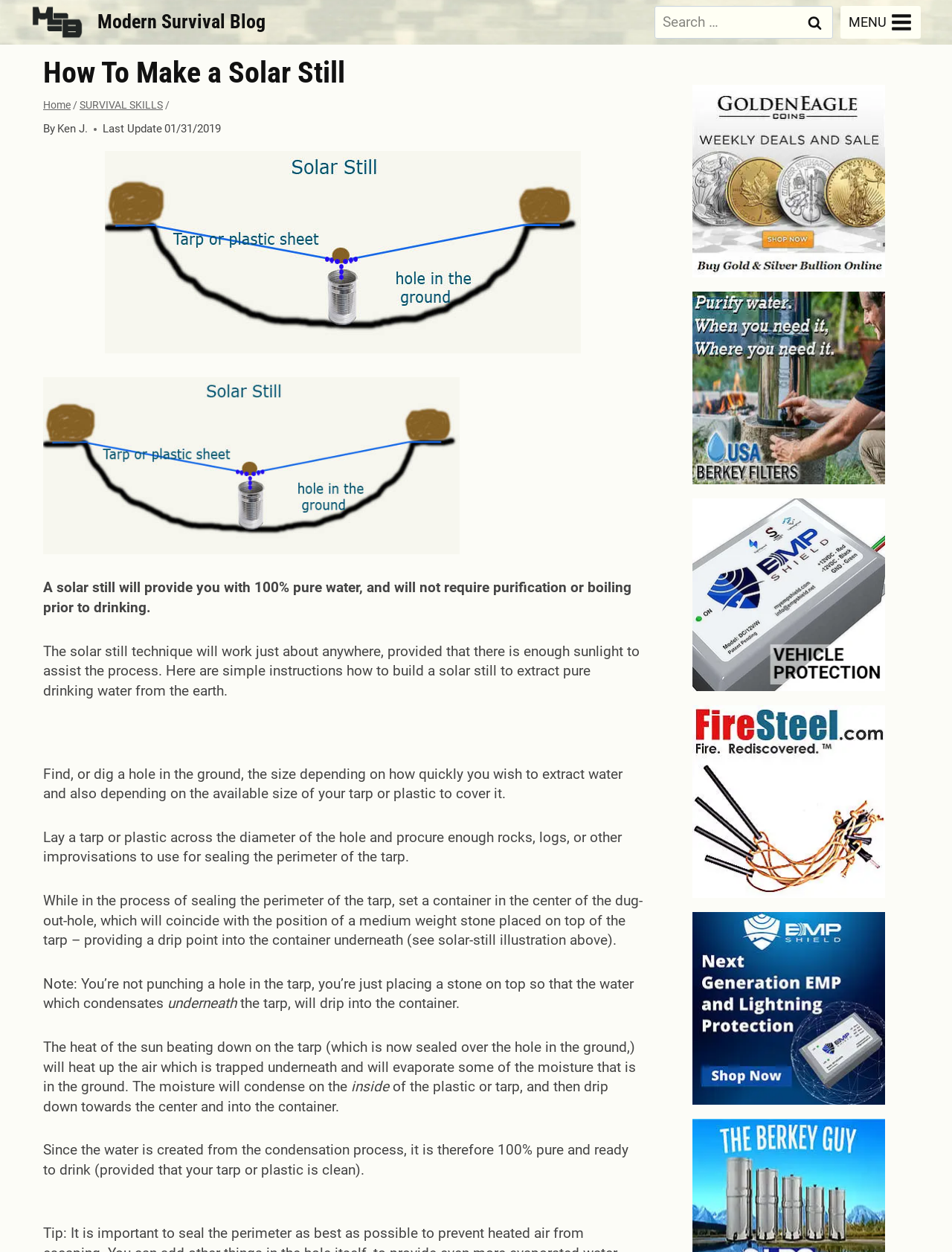What is the role of the tarp or plastic in the solar still?
Ensure your answer is thorough and detailed.

The tarp or plastic is used to cover the hole and trap the air underneath, allowing the moisture to condense on the inside of the plastic or tarp, and then drip down towards the center and into the container.